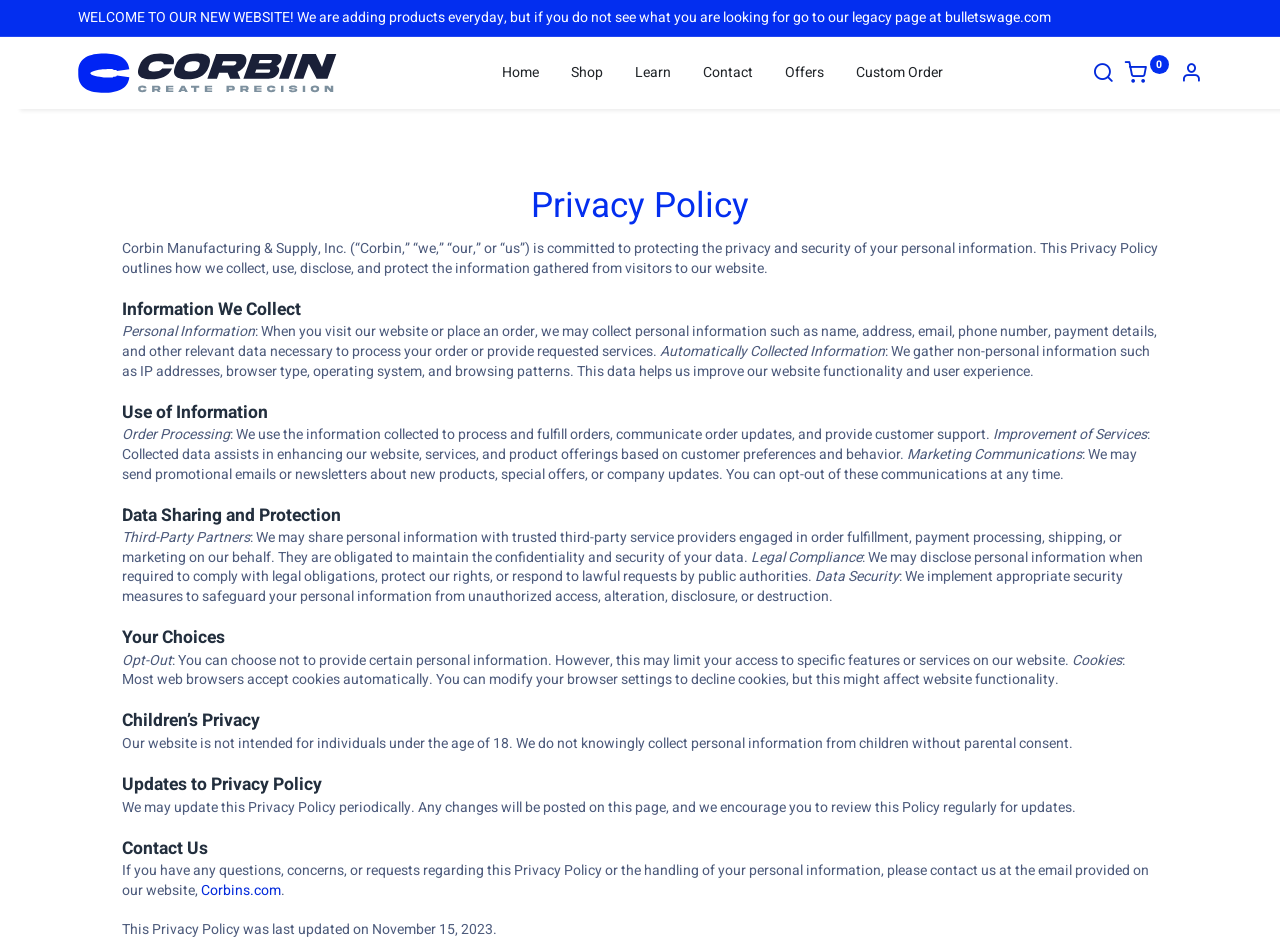Identify the bounding box of the UI element described as follows: "parent_node: Home". Provide the coordinates as four float numbers in the range of 0 to 1 [left, top, right, bottom].

[0.061, 0.056, 0.263, 0.098]